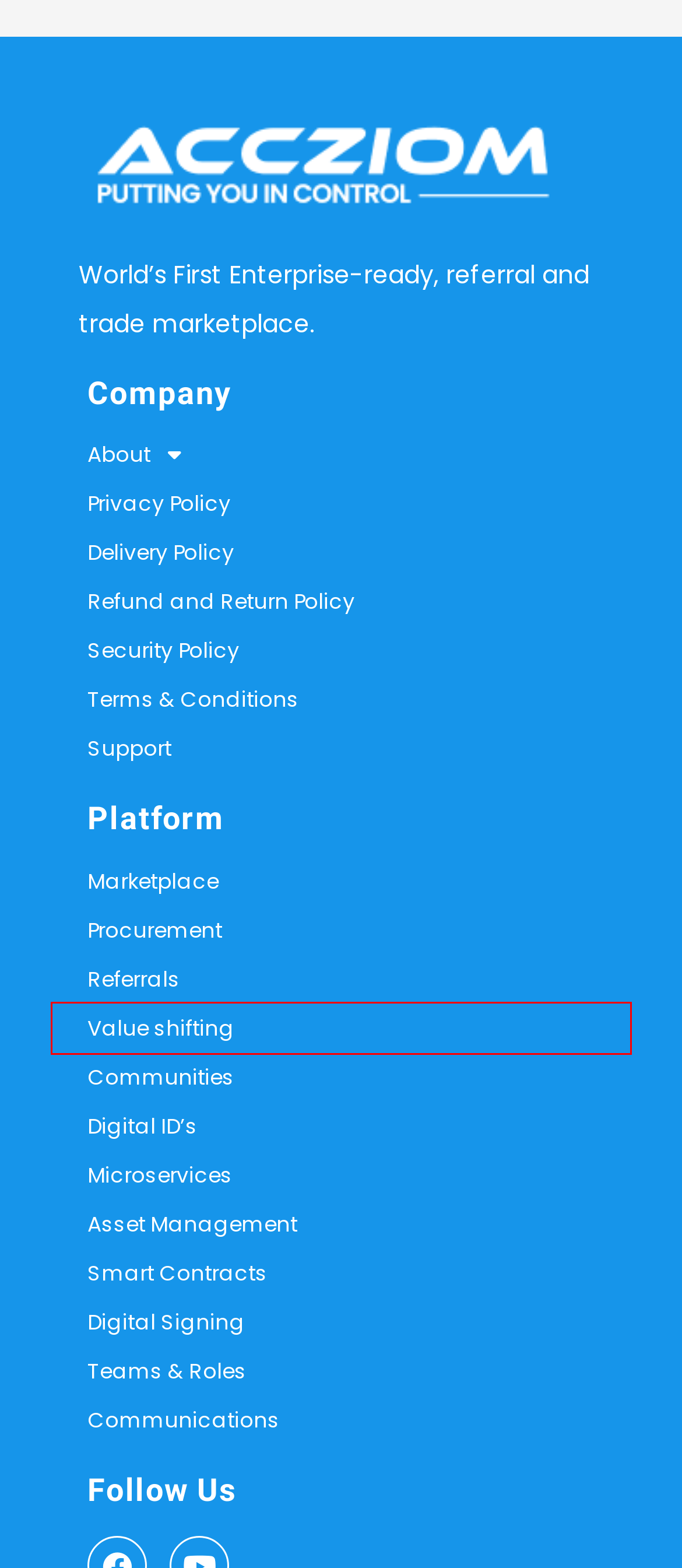Consider the screenshot of a webpage with a red bounding box around an element. Select the webpage description that best corresponds to the new page after clicking the element inside the red bounding box. Here are the candidates:
A. Refund and Return Policy - Accziom
B. Digital Signing - Accziom
C. Smart Contracts - Accziom
D. Term & Conditions - Accziom
E. Privacy policy - Accziom
F. Integrated Value shifting - Accziom
G. Asset Management - Accziom
H. Digital ID's - Accziom

F